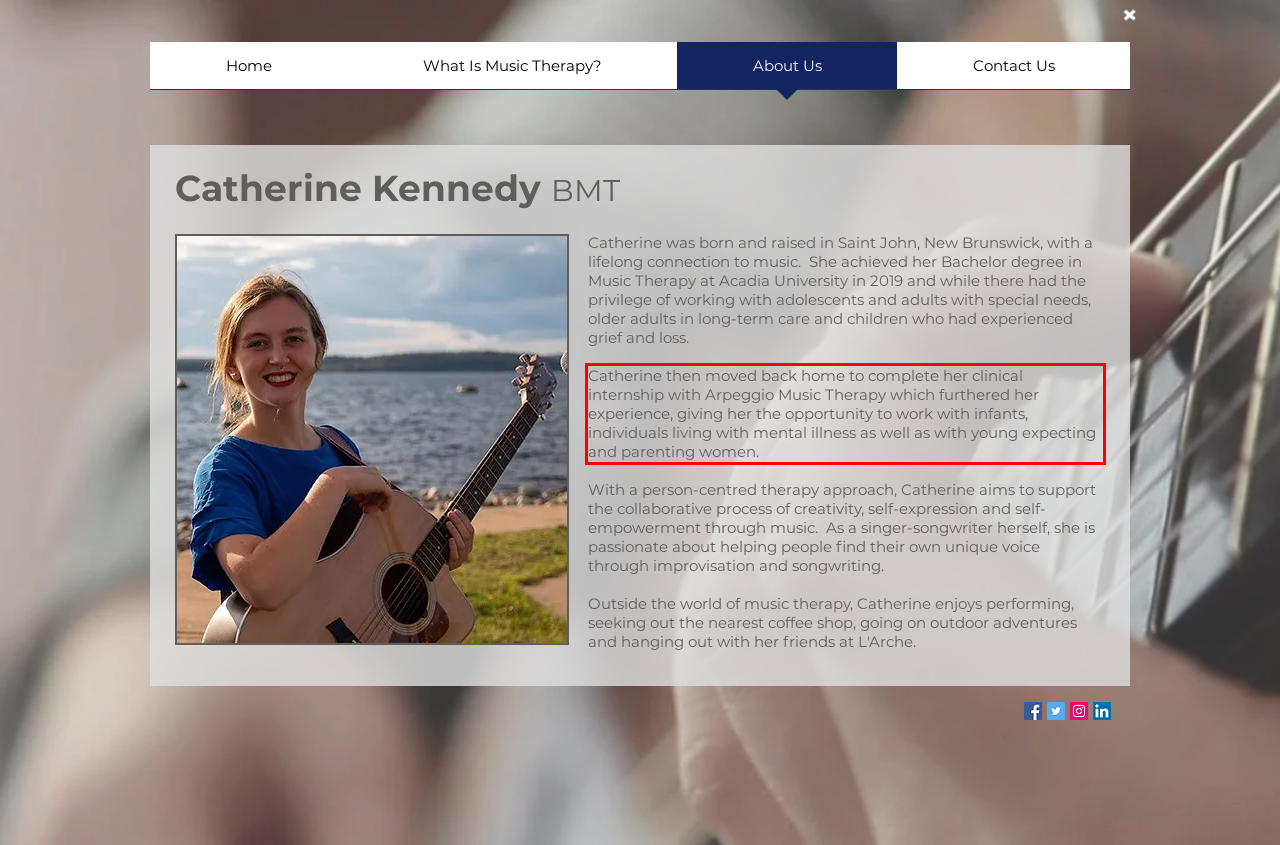View the screenshot of the webpage and identify the UI element surrounded by a red bounding box. Extract the text contained within this red bounding box.

Catherine then moved back home to complete her clinical internship with Arpeggio Music Therapy which furthered her experience, giving her the opportunity to work with infants, individuals living with mental illness as well as with young expecting and parenting women.